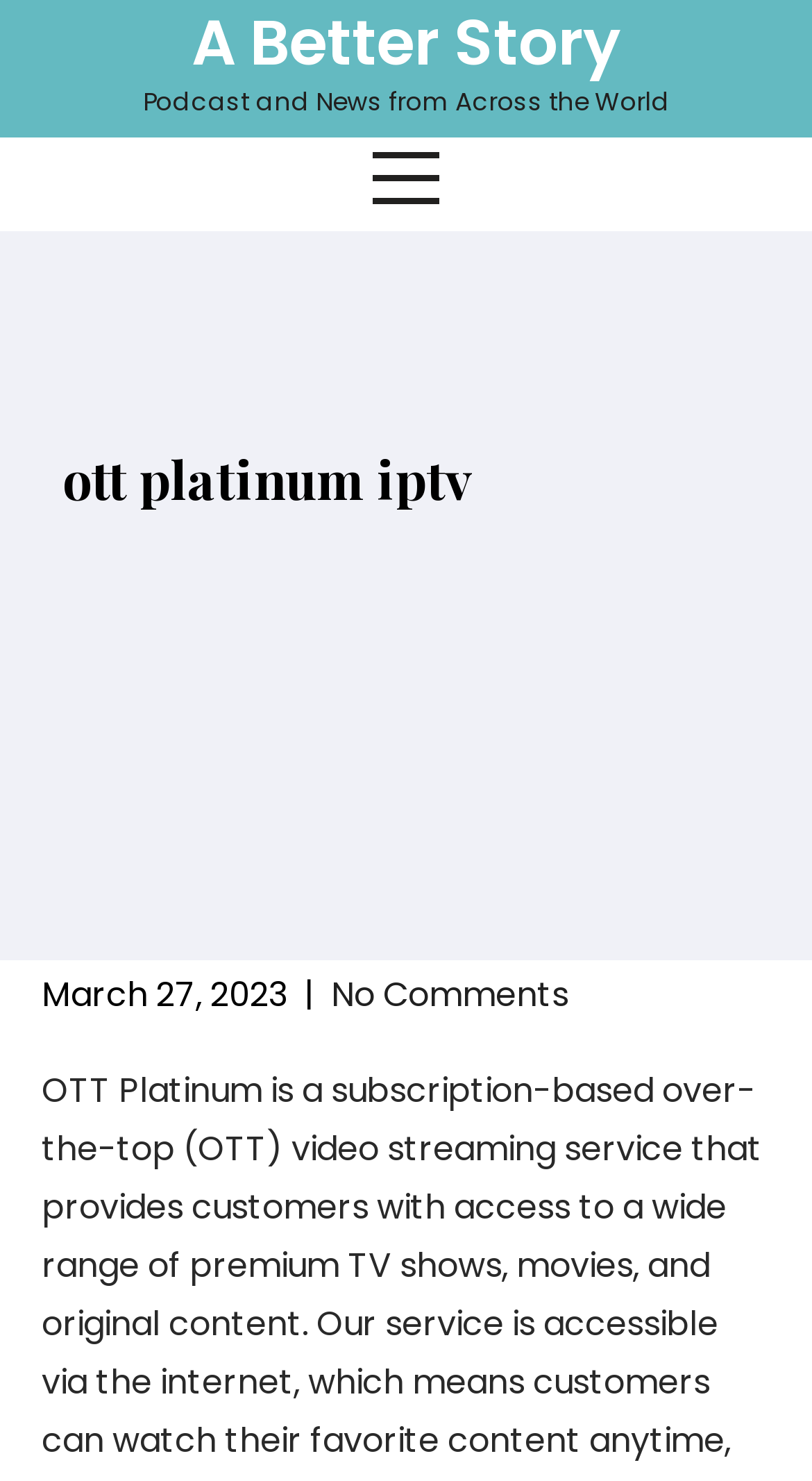Utilize the information from the image to answer the question in detail:
What is the name of the podcast?

I found the name of the podcast by looking at the link at the top of the page, which says 'A Better Story Podcast and News from Across the World'.